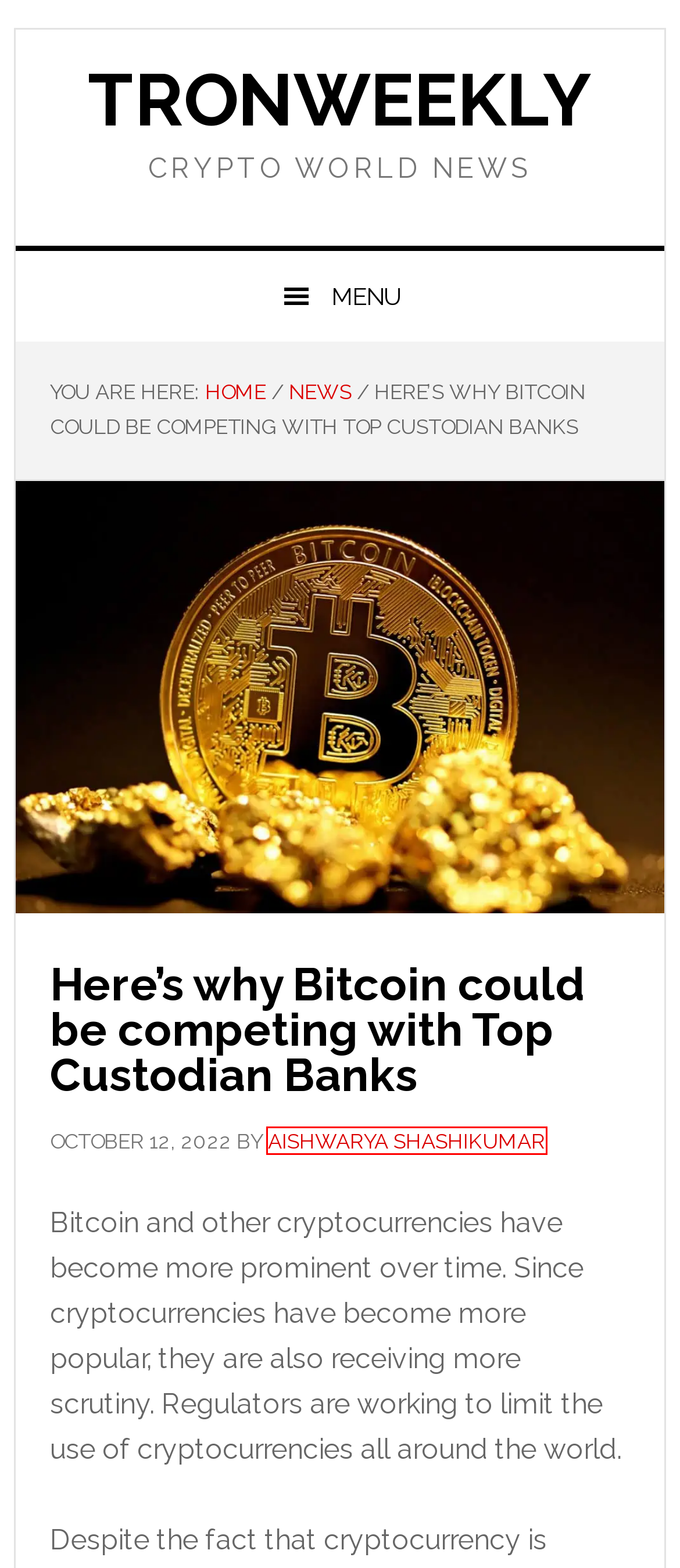You are presented with a screenshot of a webpage that includes a red bounding box around an element. Determine which webpage description best matches the page that results from clicking the element within the red bounding box. Here are the candidates:
A. Tron News | Cryptocurrency Market Cap | Tron TRX News | Tron Weekly Crypto
B. Crypto News | Bitcoin Market | Ripple News | Altcoin News |Tron Weekly Crypto
C. New In Town » TronWeekly
D. 404: Page Not Found | Mailchimp
E. Bitcoin Funding Rates Surge: Bullish Momentum Building Up
F. Aiswarya Shashikumar | Author | Tron Weekly
G. Project Review » TronWeekly
H. TronWeekly : Latest Tron, Ripple, Bitcoin, And Blockchain News & Analysis

F